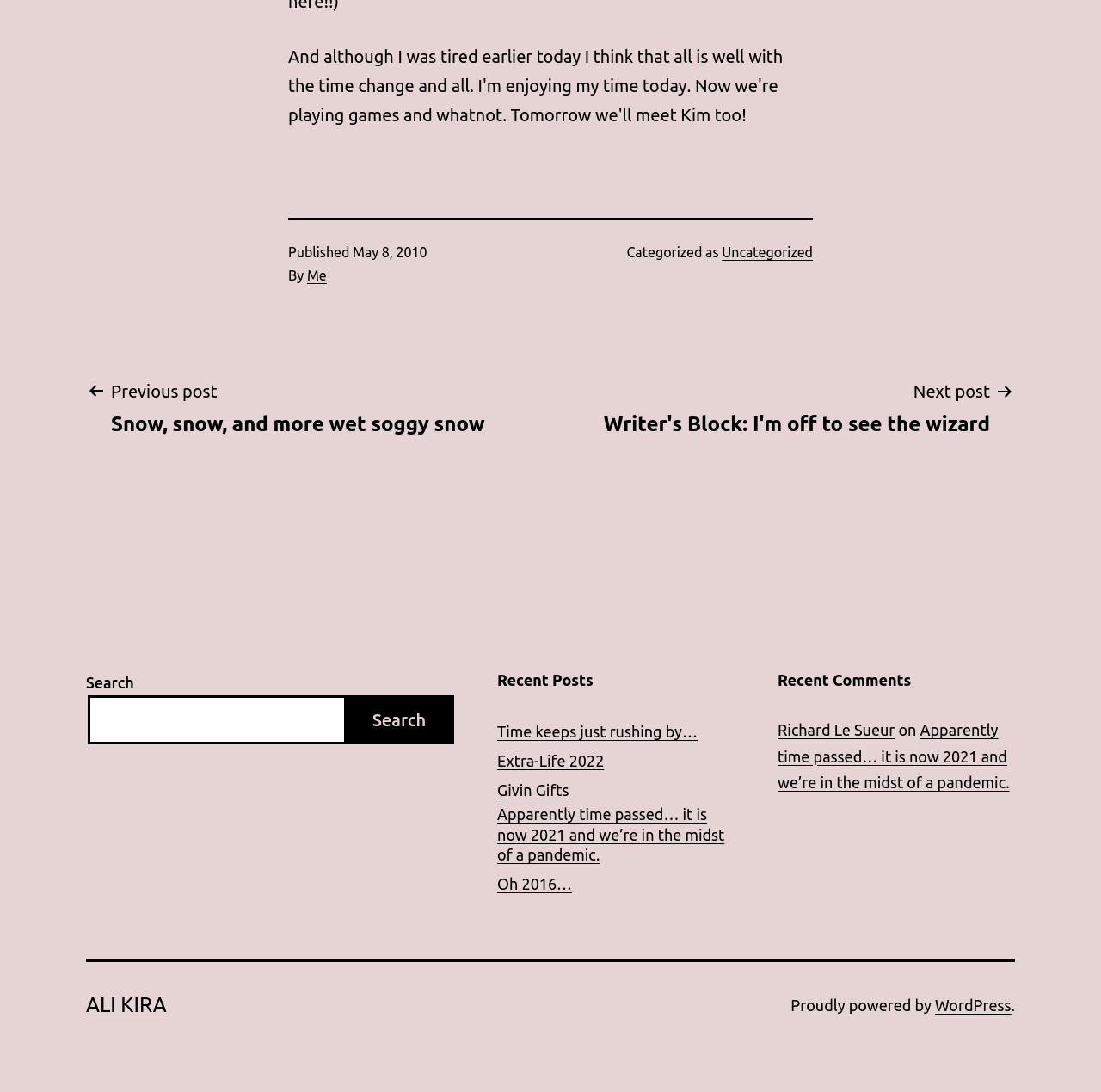Give a concise answer using only one word or phrase for this question:
What is the category of the post?

Uncategorized